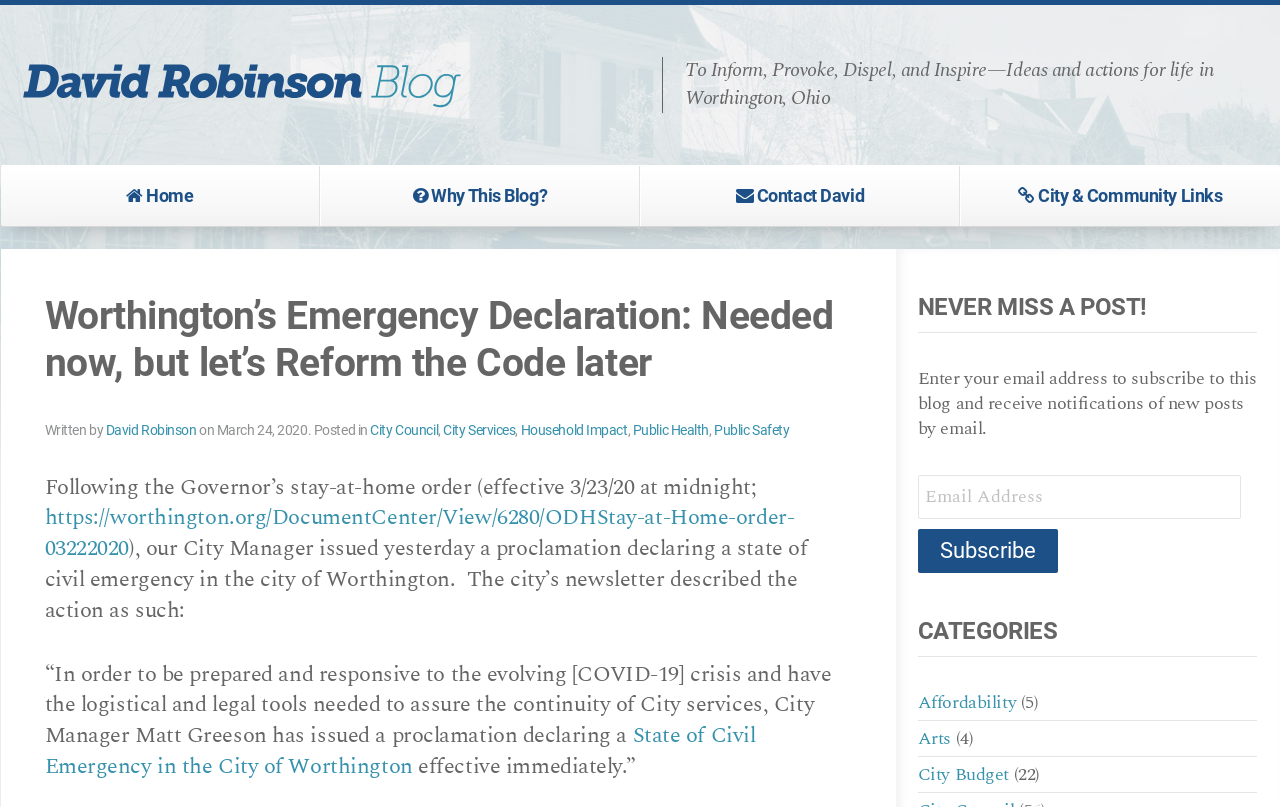Can you specify the bounding box coordinates for the region that should be clicked to fulfill this instruction: "Read the 'State of Civil Emergency in the City of Worthington' proclamation".

[0.035, 0.891, 0.59, 0.97]